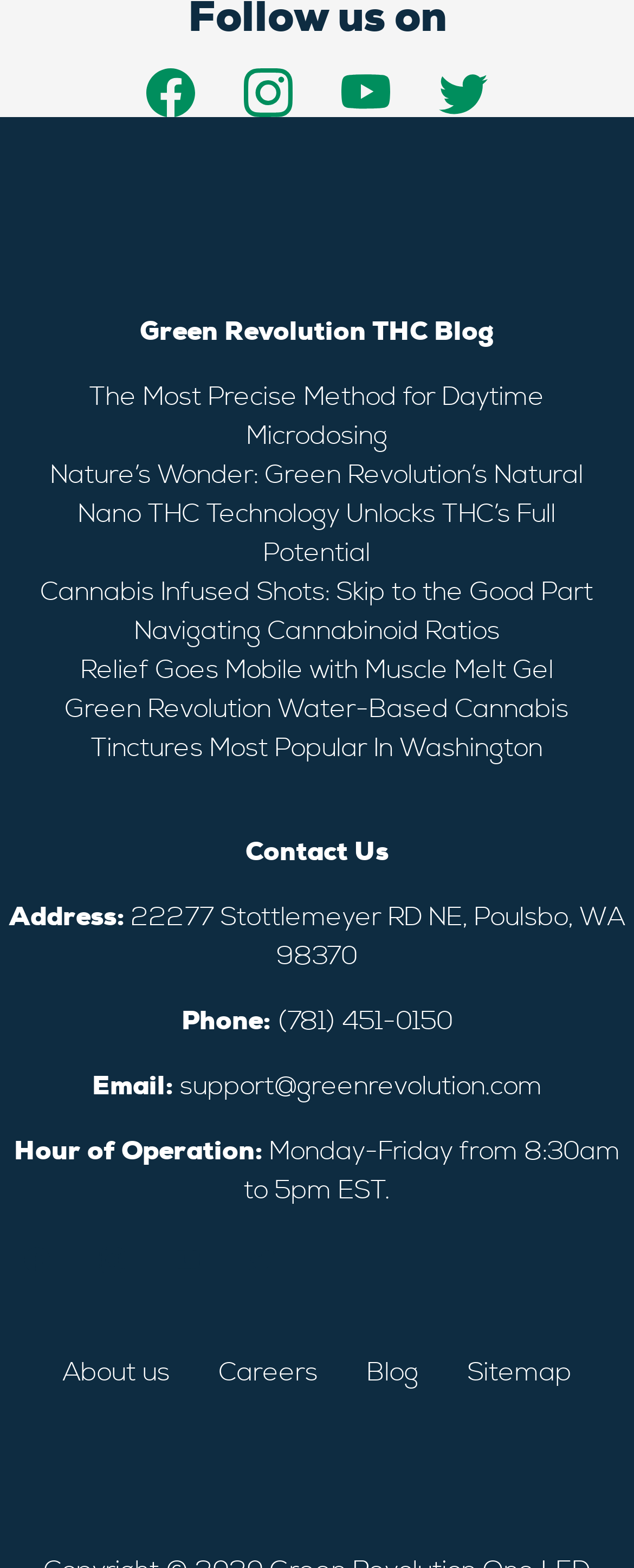Provide a brief response in the form of a single word or phrase:
What are the hours of operation?

Monday-Friday from 8:30am to 5pm EST